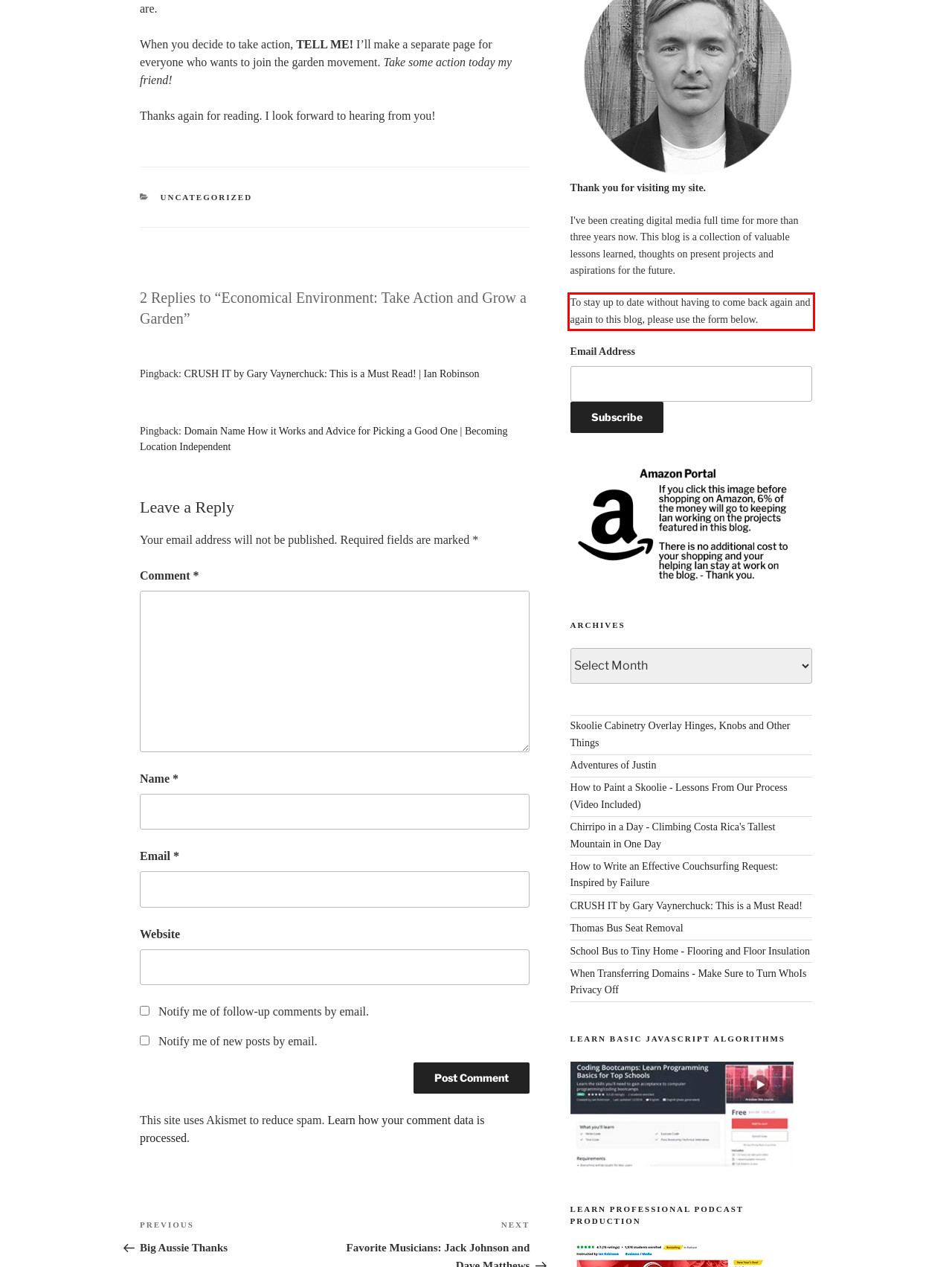Observe the screenshot of the webpage that includes a red rectangle bounding box. Conduct OCR on the content inside this red bounding box and generate the text.

To stay up to date without having to come back again and again to this blog, please use the form below.